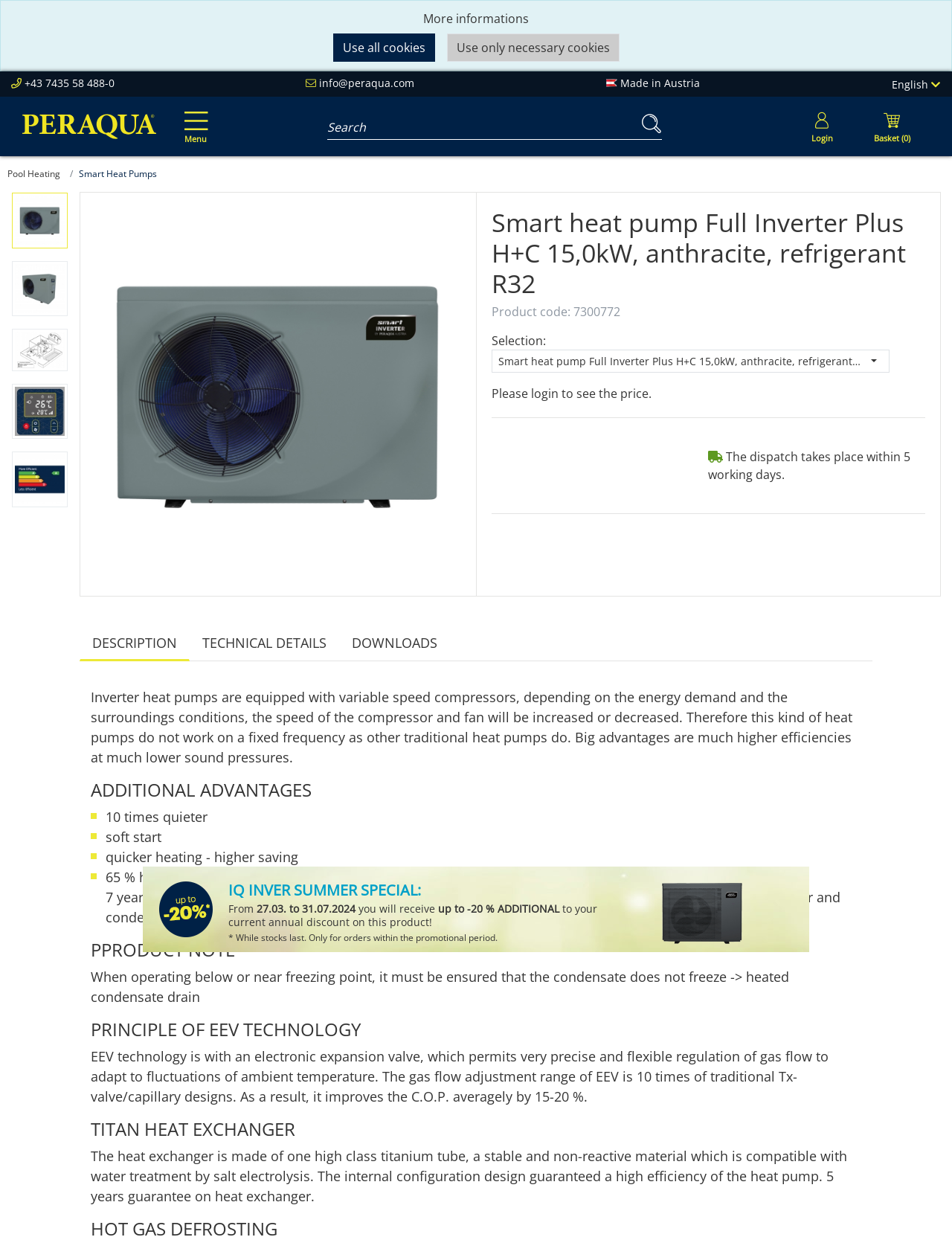Identify the bounding box of the UI element described as follows: "Use only necessary cookies". Provide the coordinates as four float numbers in the range of 0 to 1 [left, top, right, bottom].

[0.469, 0.027, 0.65, 0.05]